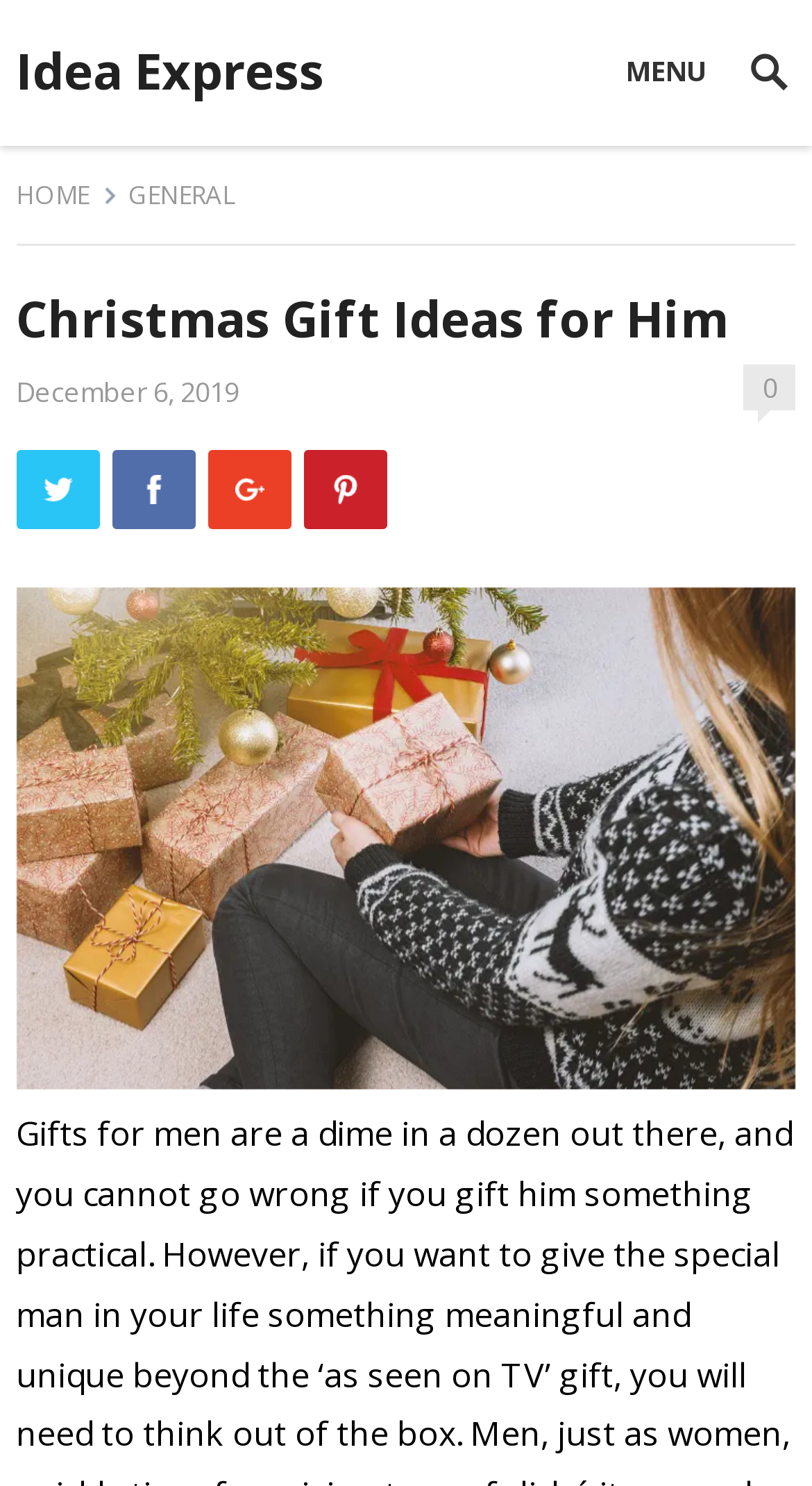Give a one-word or one-phrase response to the question:
What is the topic of the main image?

Gift Baskets for Him